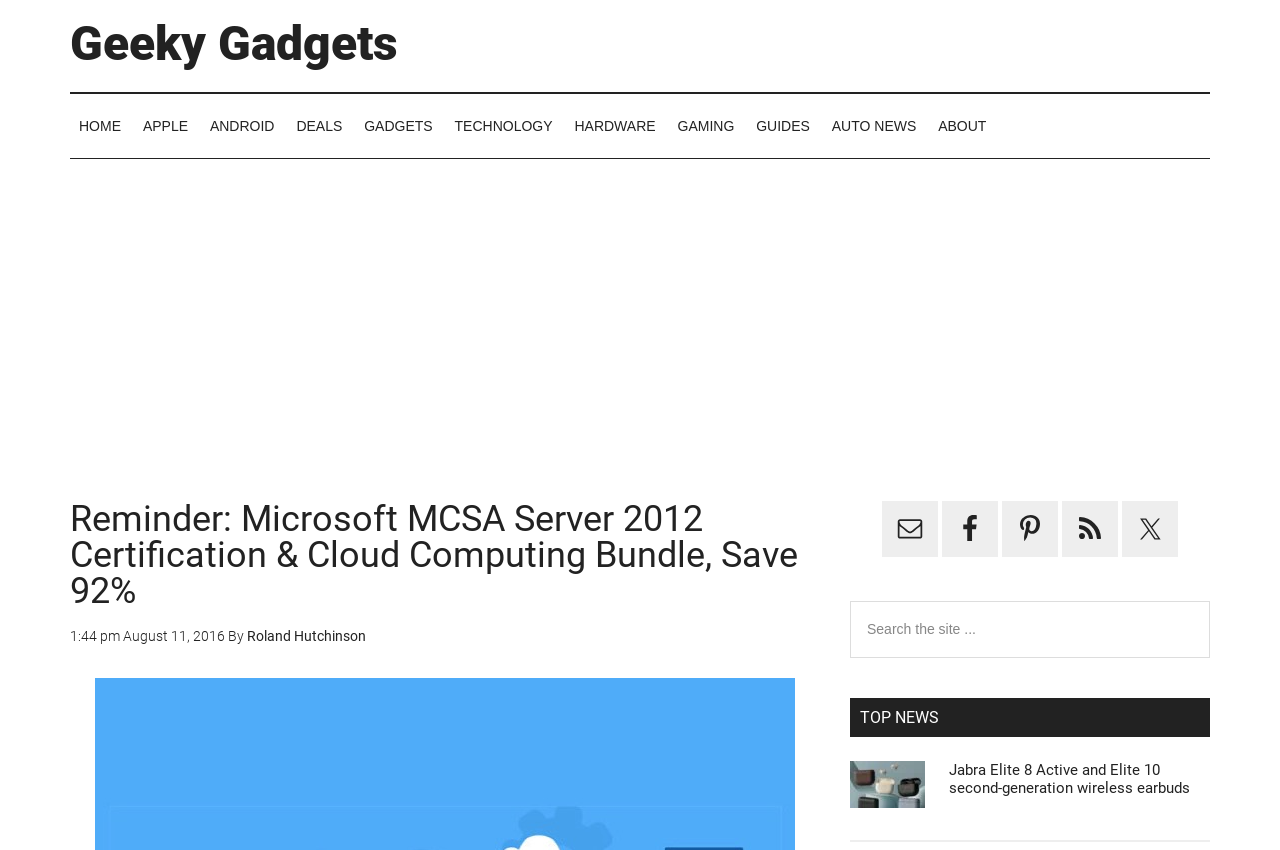What is the name of the website?
Using the details from the image, give an elaborate explanation to answer the question.

I determined the name of the website by looking at the link with the text 'Geeky Gadgets' at the top of the webpage, which is likely the logo or title of the website.